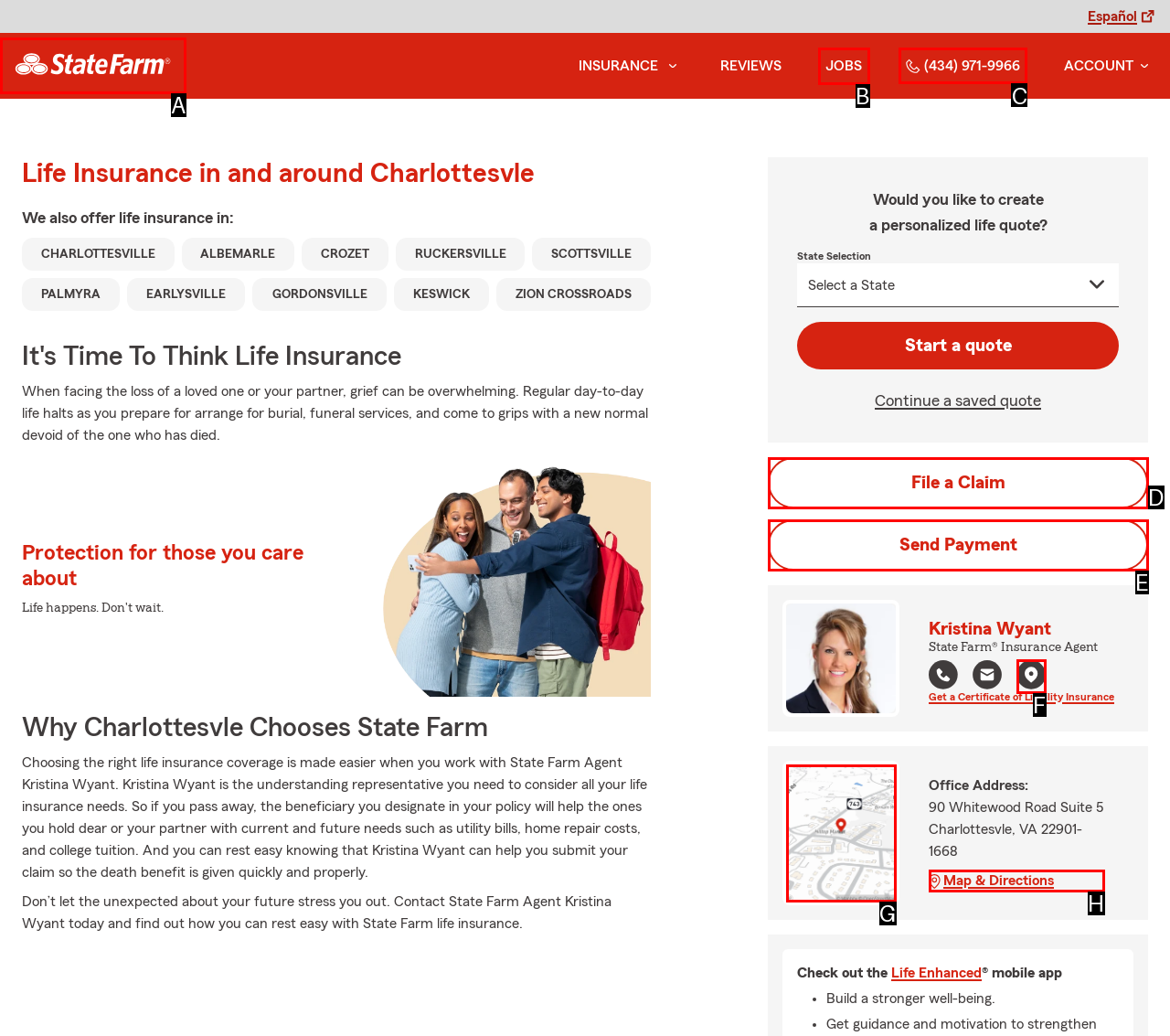Determine which HTML element should be clicked to carry out the following task: Call the phone number Respond with the letter of the appropriate option.

C